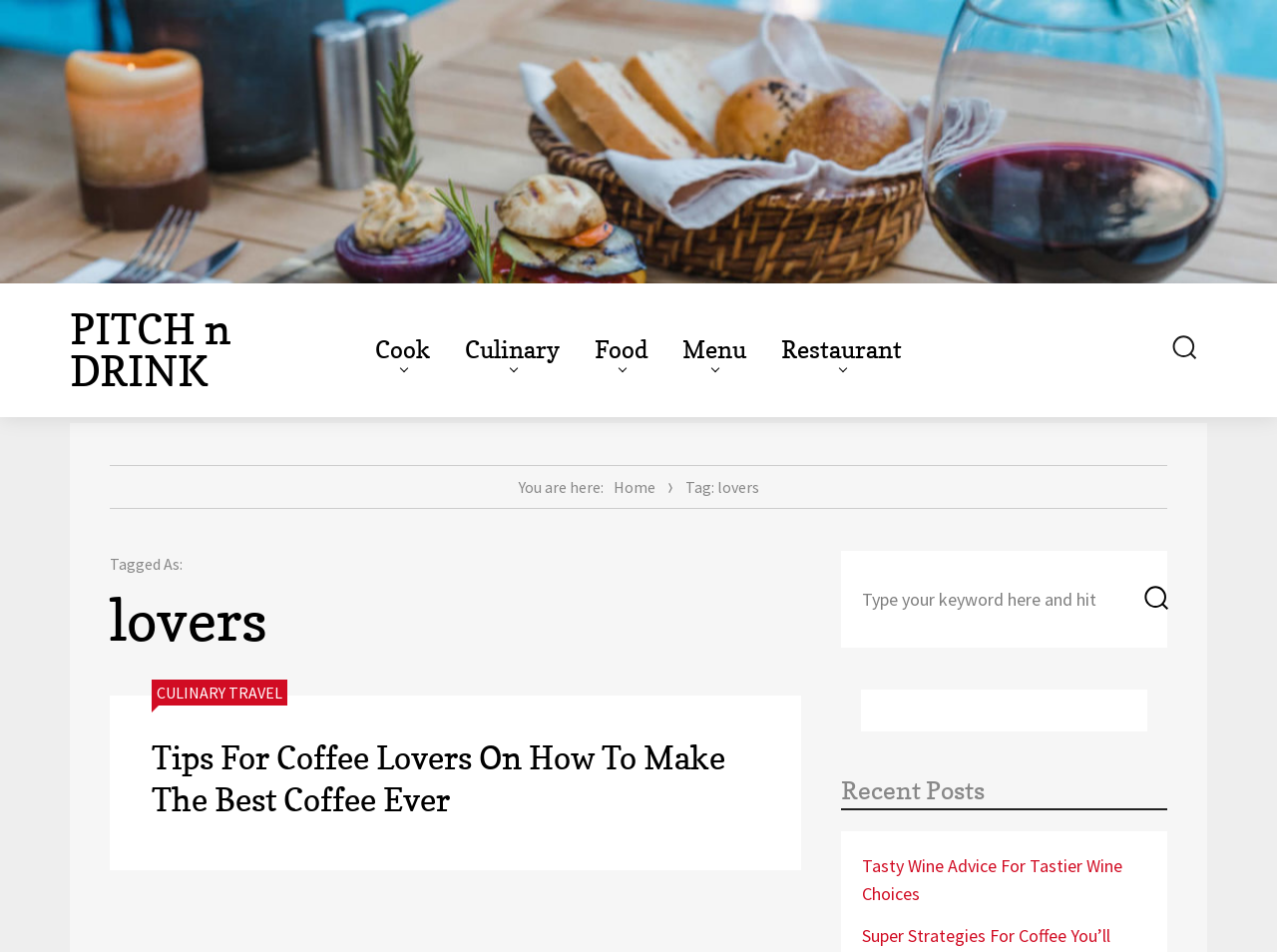Could you determine the bounding box coordinates of the clickable element to complete the instruction: "Search for a specific keyword"? Provide the coordinates as four float numbers between 0 and 1, i.e., [left, top, right, bottom].

[0.675, 0.601, 0.865, 0.659]